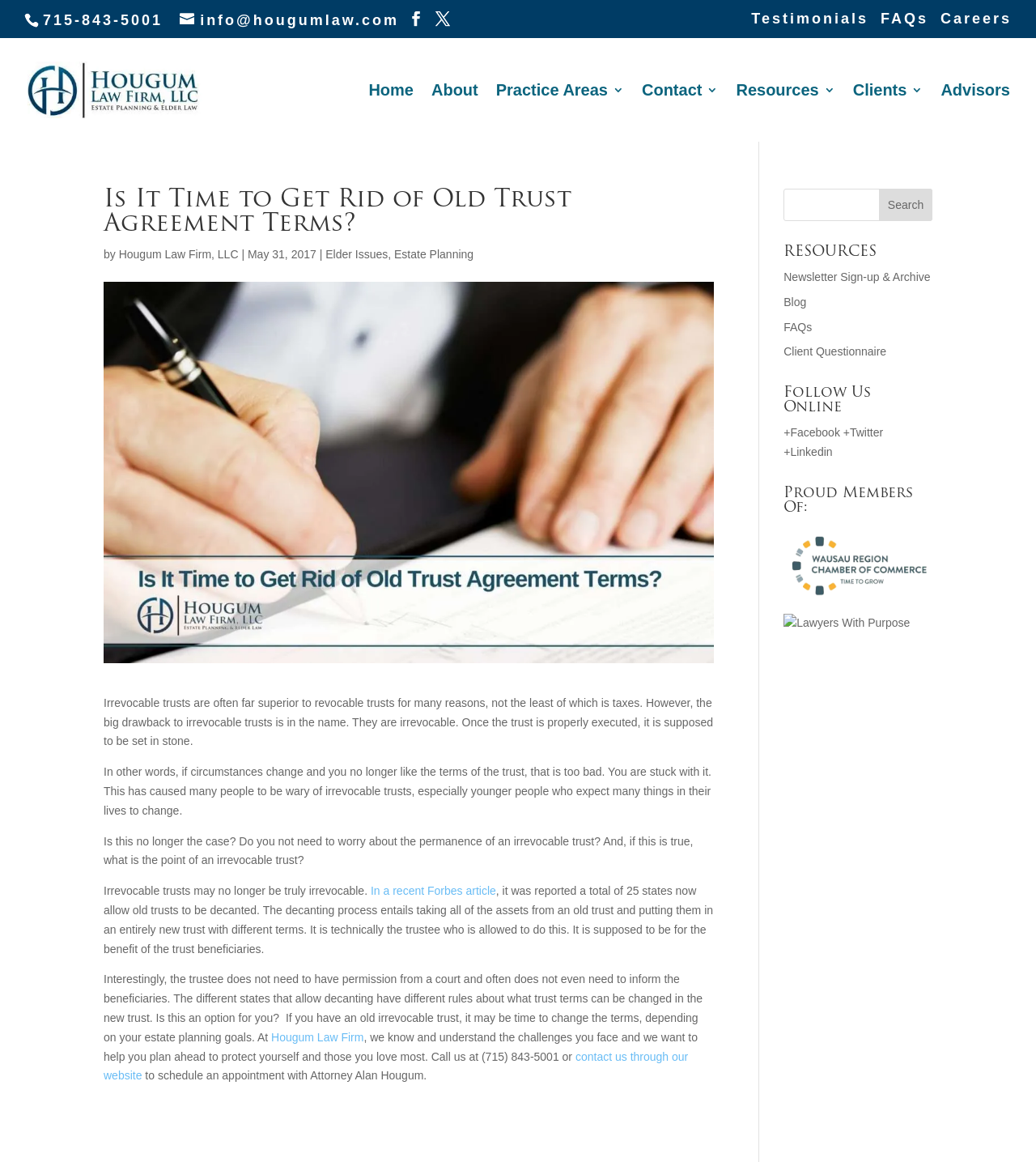Locate the bounding box coordinates of the segment that needs to be clicked to meet this instruction: "Contact the law firm through the website".

[0.1, 0.904, 0.664, 0.931]